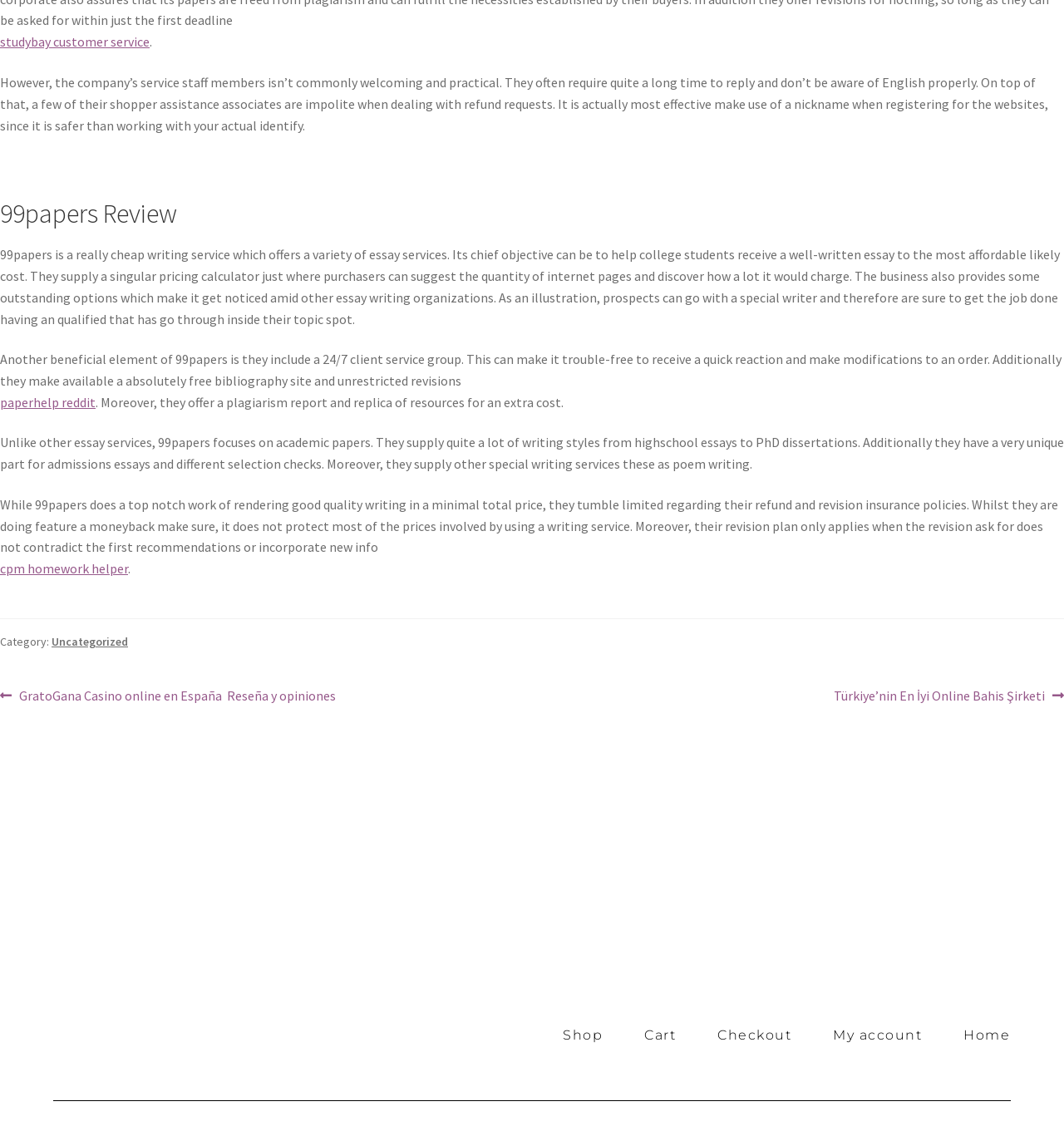Answer this question in one word or a short phrase: What is the purpose of the 'Category' section?

To categorize posts